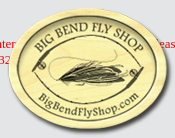Explain what is happening in the image with as much detail as possible.

The image features an emblem for "Big Bend Fly Shop," prominently displayed on a light-colored wooden background. Within the oval design, a detailed illustration of a fishing fly is featured at the center, emphasizing the shop's focus on fly fishing. Surrounding this image, the name "BIG BEND FLY SHOP" is inscribed prominently, highlighting its brand identity. Below the illustration, the website URL "BigBendFlyShop.com" is also displayed, inviting viewers to explore further. This visual serves as an engaging representation of the shop's offerings and dedication to the fishing community, appealing to both enthusiasts and newcomers in the sport.